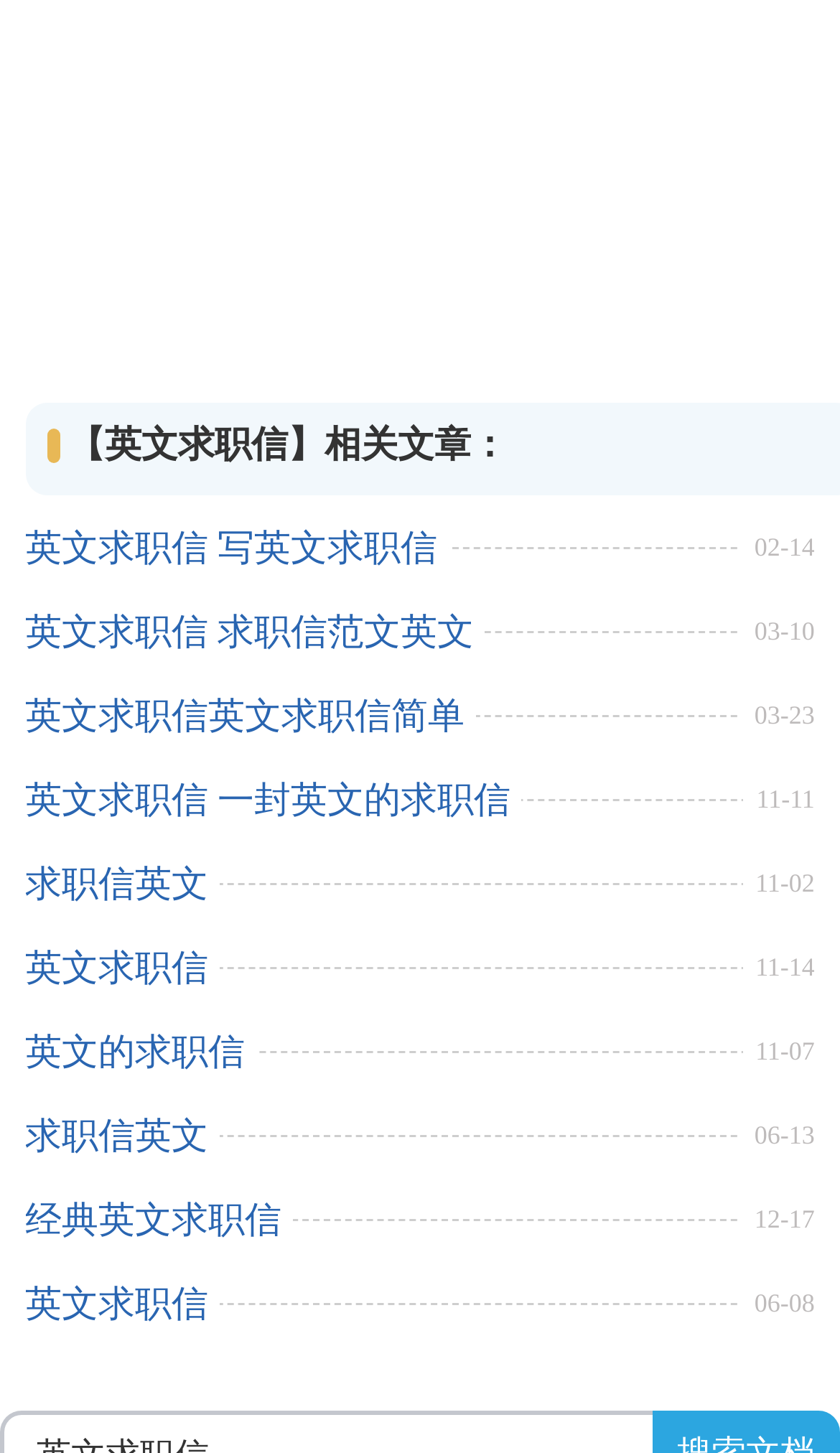Please identify the bounding box coordinates of the clickable area that will fulfill the following instruction: "Read the English job application letter sample on 11-11". The coordinates should be in the format of four float numbers between 0 and 1, i.e., [left, top, right, bottom].

[0.03, 0.579, 0.261, 0.637]